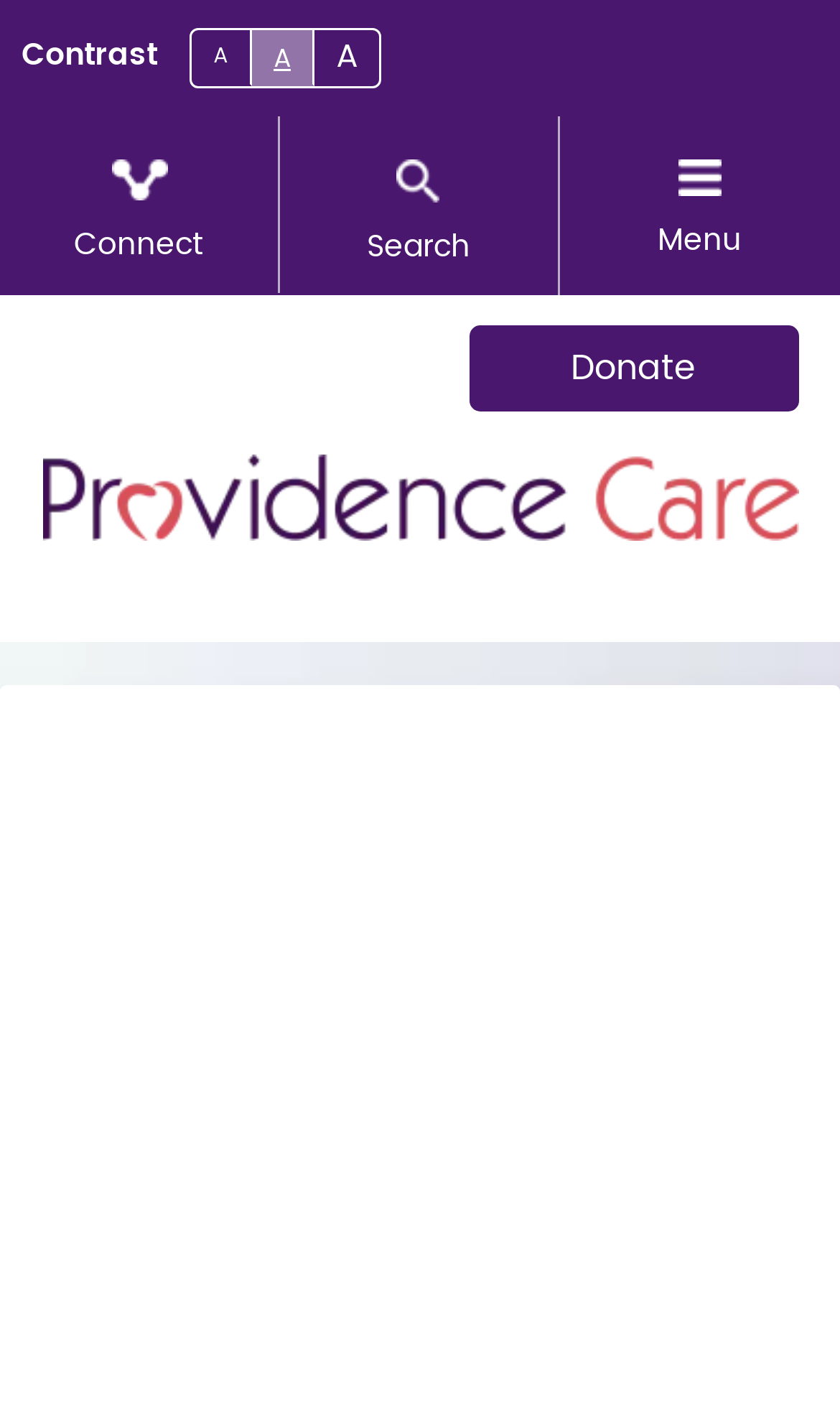Return the bounding box coordinates of the UI element that corresponds to this description: "Search". The coordinates must be given as four float numbers in the range of 0 and 1, [left, top, right, bottom].

[0.333, 0.082, 0.667, 0.209]